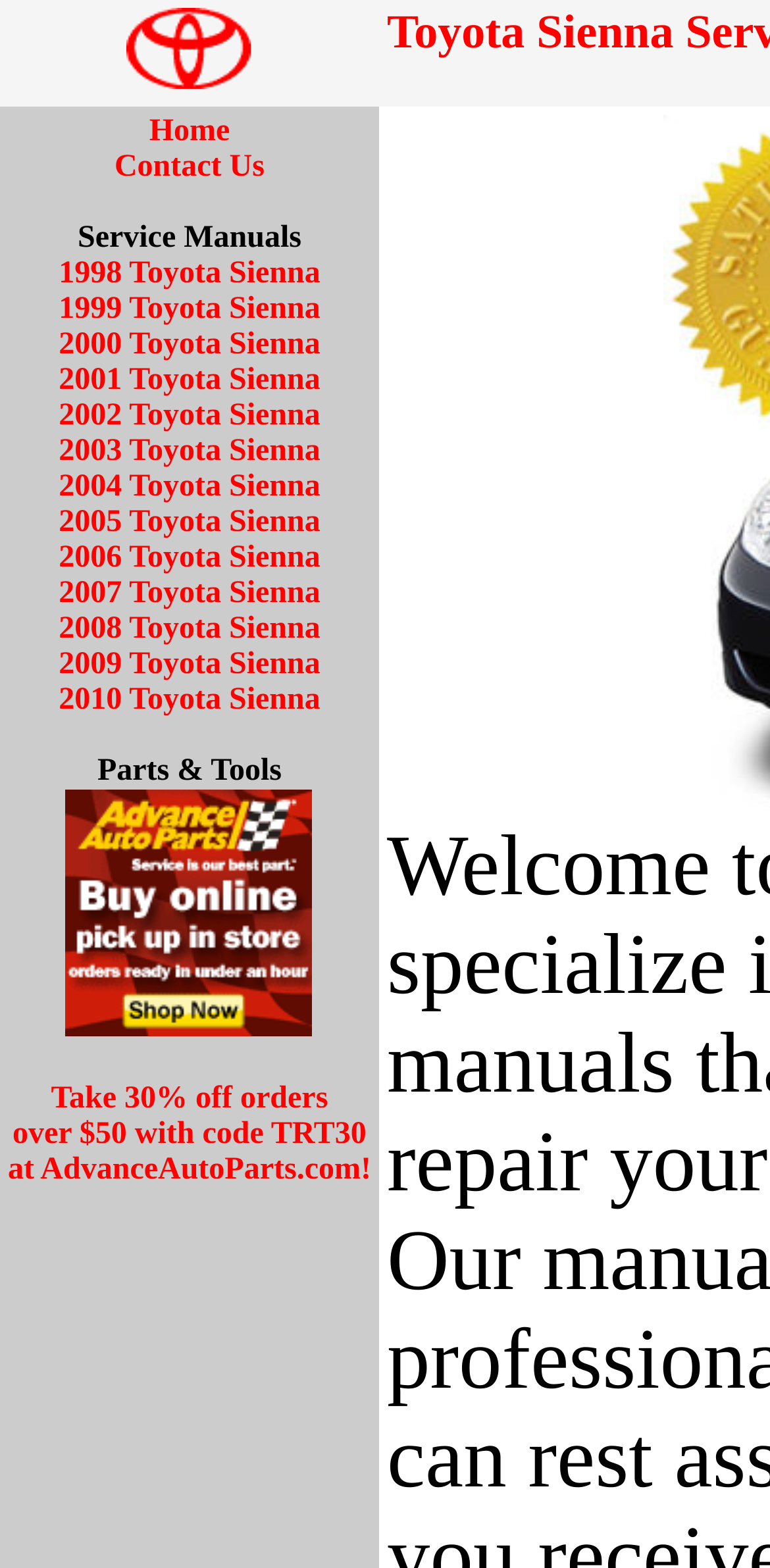Provide a brief response to the question below using a single word or phrase: 
What is the section title above the 'Buy Online & Pick-up In Store!' link?

Parts & Tools